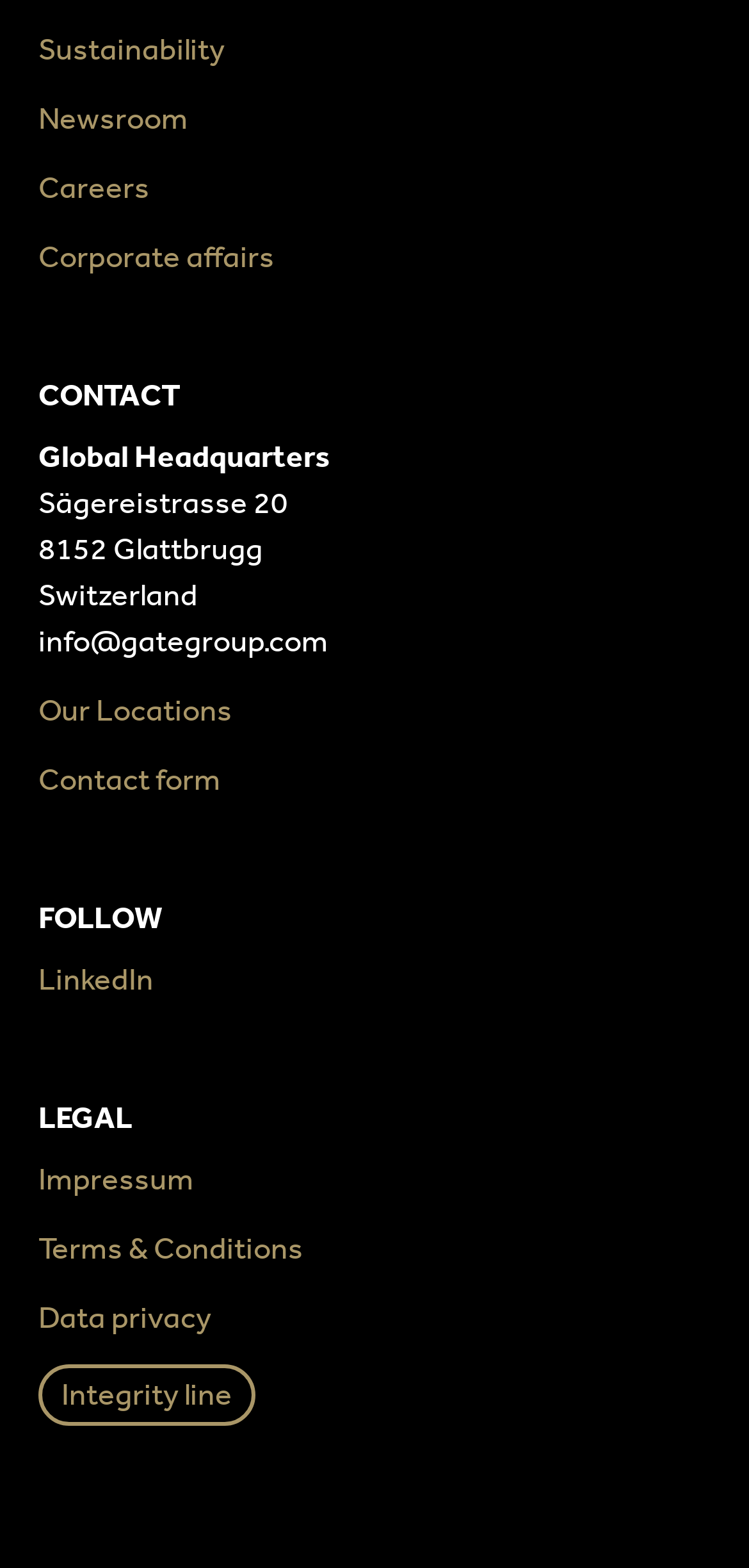Pinpoint the bounding box coordinates of the clickable element to carry out the following instruction: "Read Terms & Conditions."

[0.051, 0.782, 0.949, 0.811]